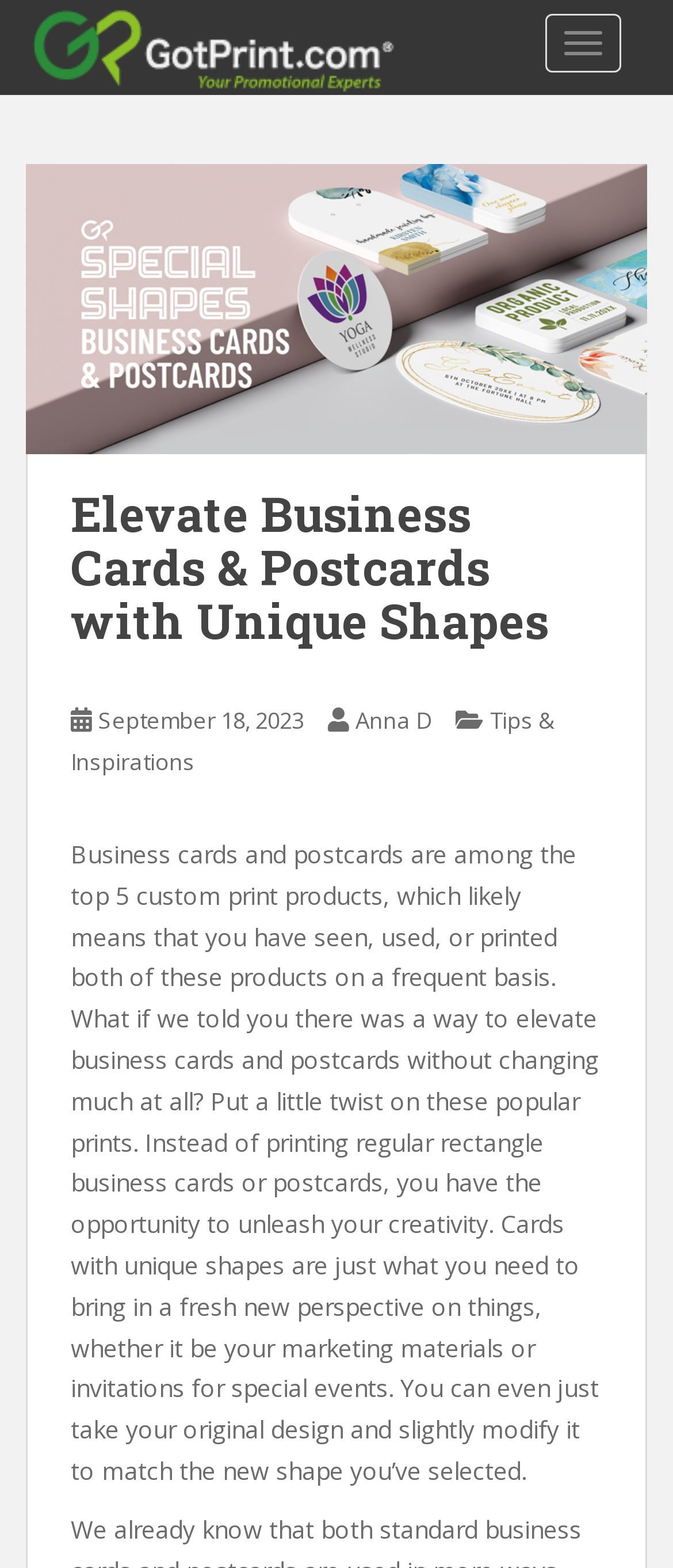Provide a brief response using a word or short phrase to this question:
When was the current article published?

September 18, 2023